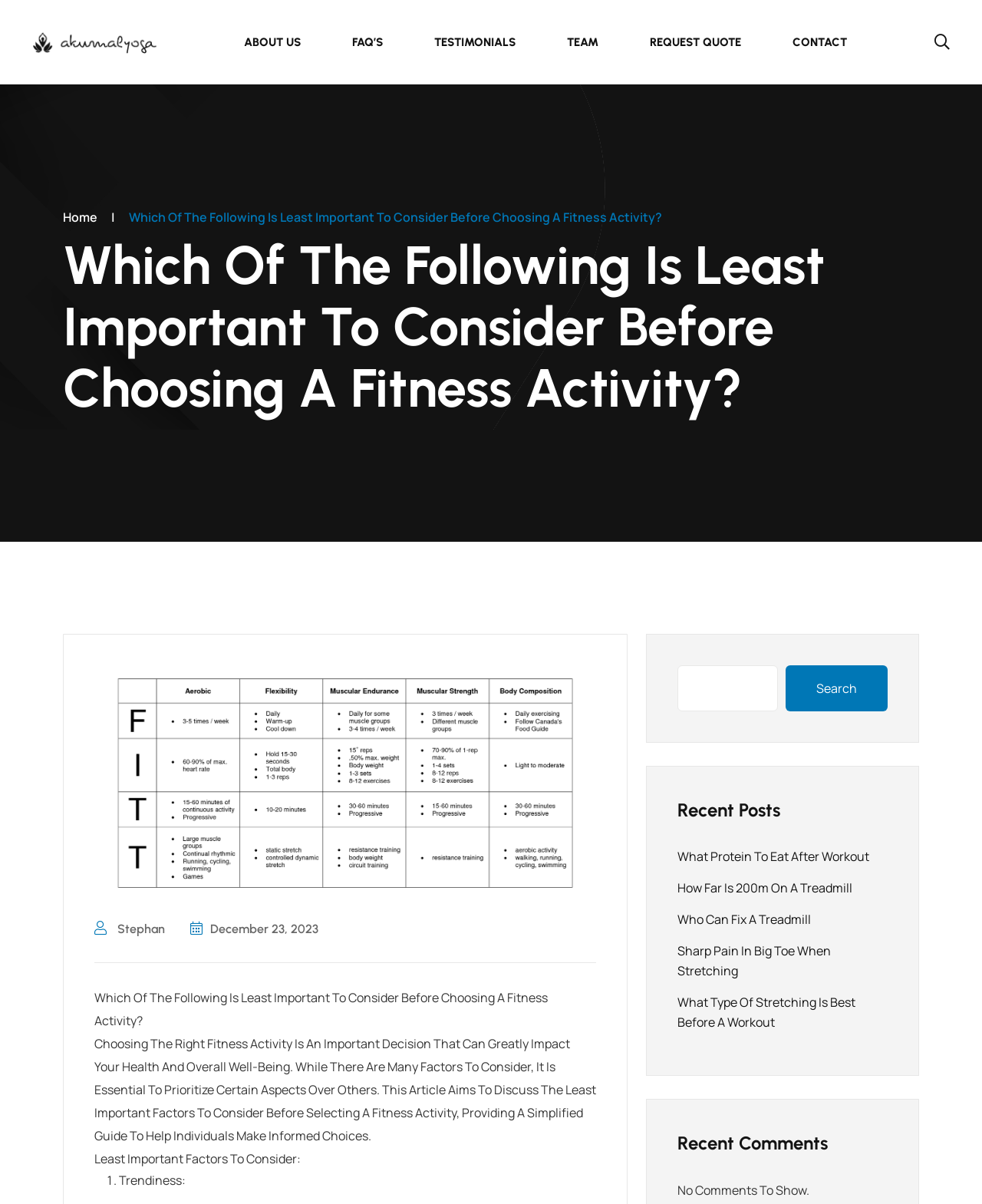Given the description "August 2019", provide the bounding box coordinates of the corresponding UI element.

None